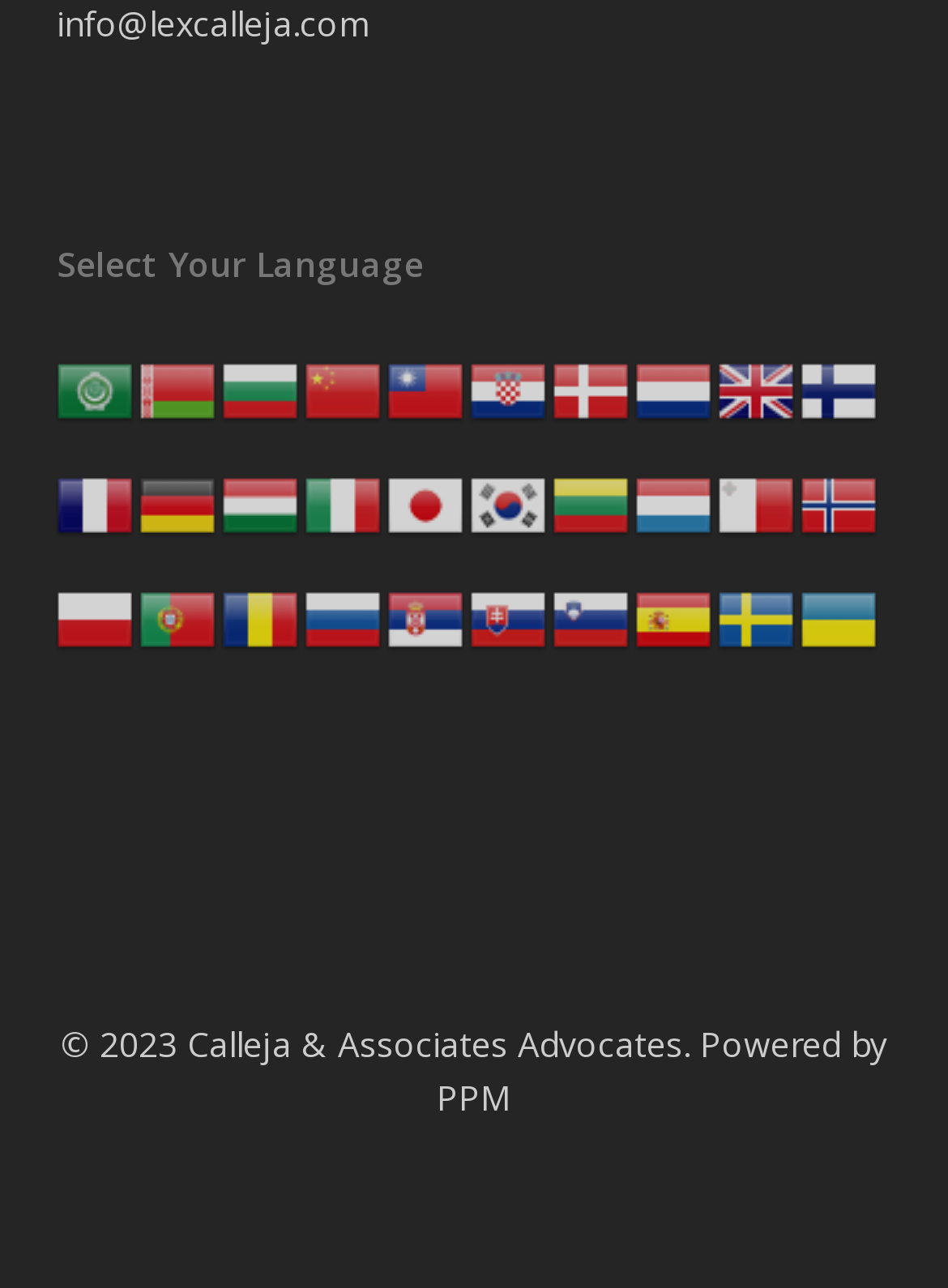Locate the bounding box coordinates of the element that needs to be clicked to carry out the instruction: "Contact via email". The coordinates should be given as four float numbers ranging from 0 to 1, i.e., [left, top, right, bottom].

[0.06, 0.0, 0.391, 0.036]